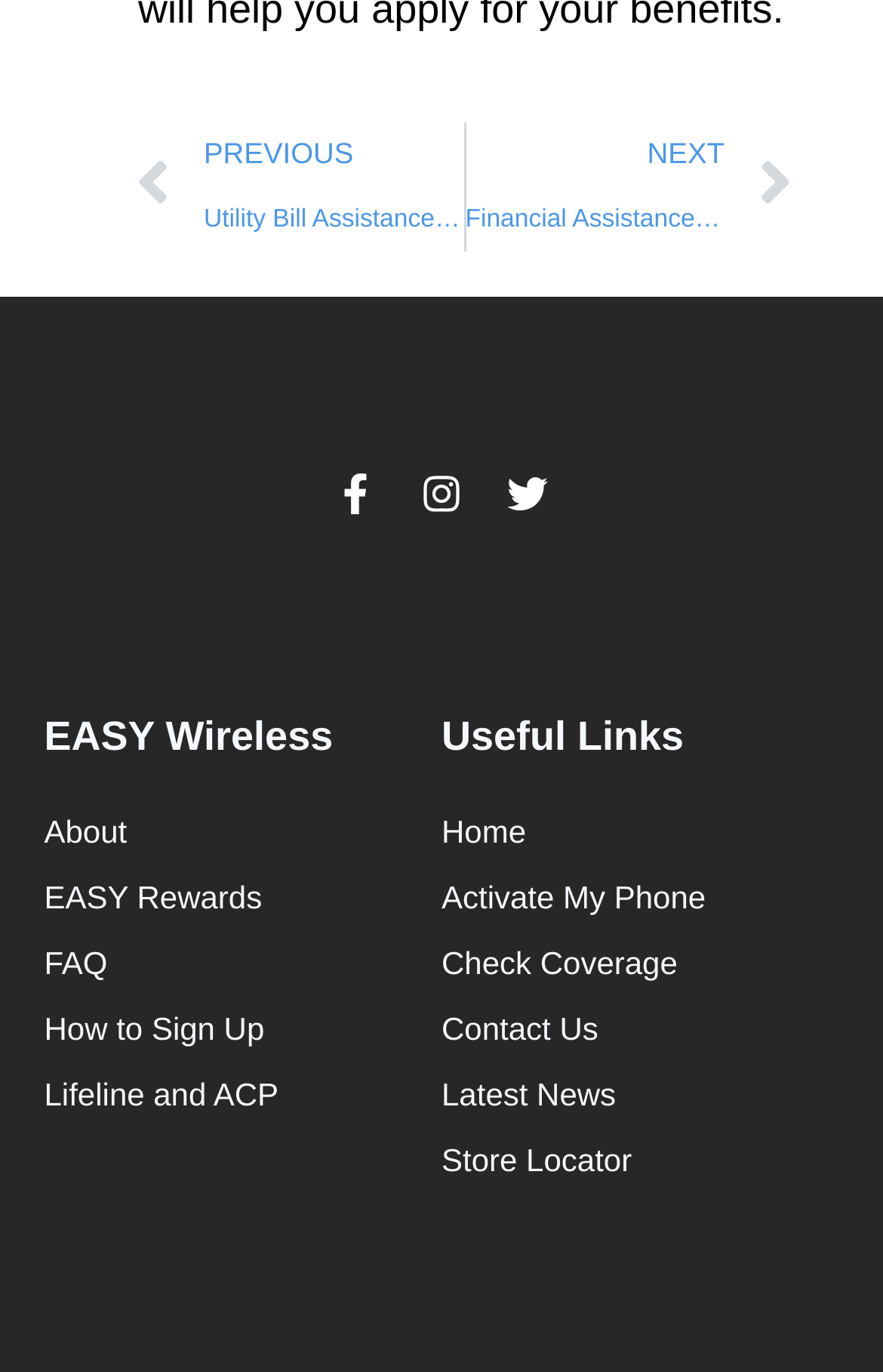Please specify the bounding box coordinates for the clickable region that will help you carry out the instruction: "View useful links".

[0.5, 0.52, 0.95, 0.556]